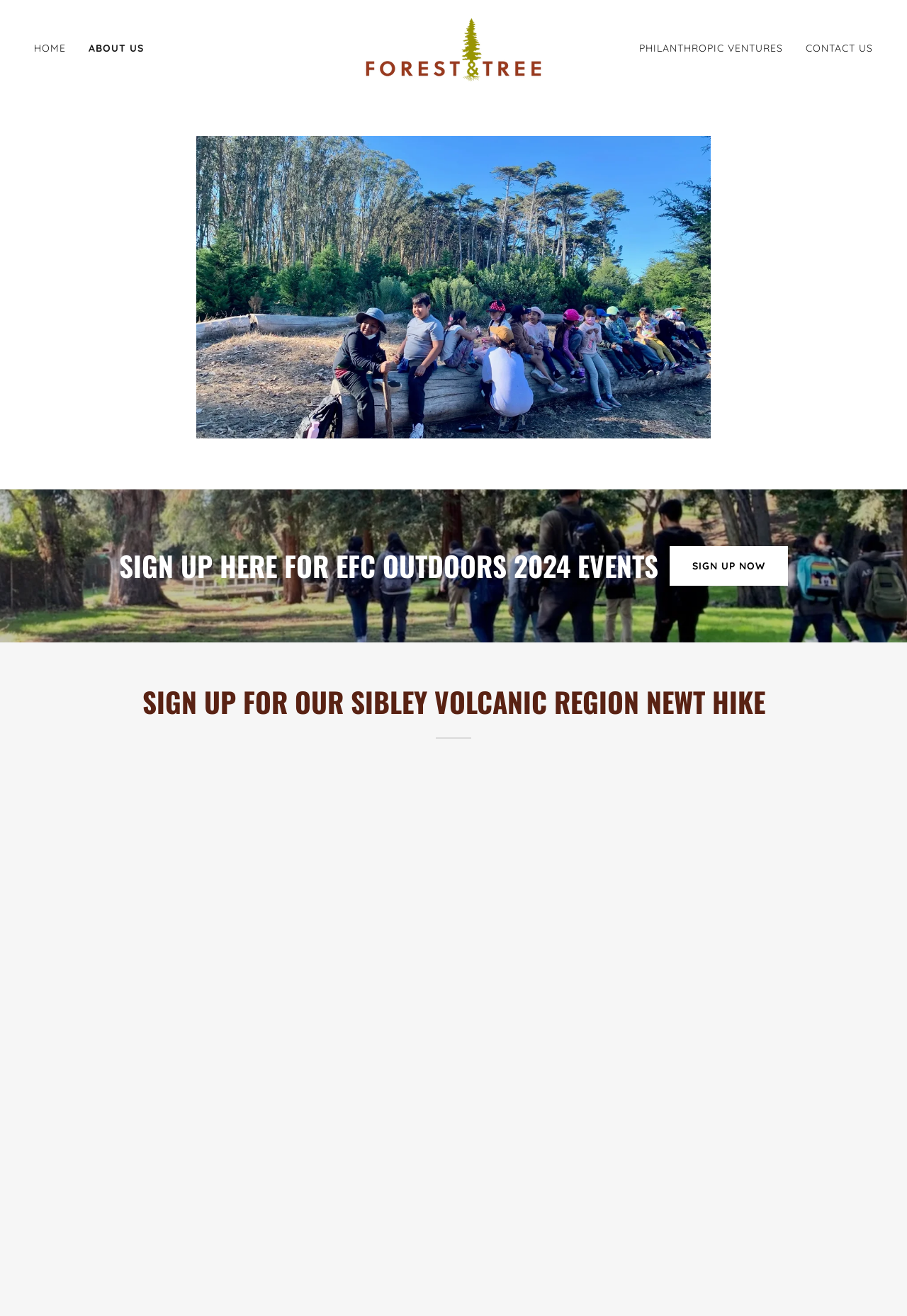How many images are there on the webpage?
Based on the image, answer the question with a single word or brief phrase.

4